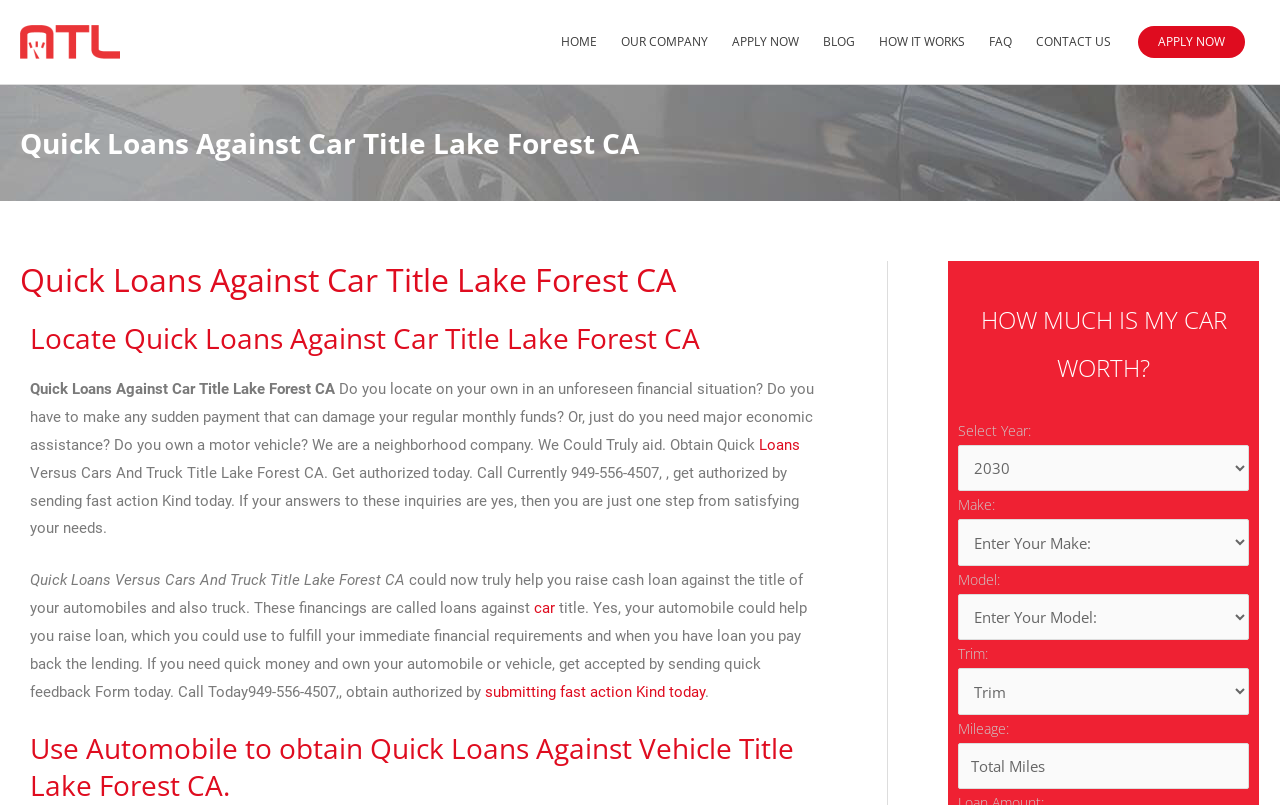Please specify the bounding box coordinates of the clickable region to carry out the following instruction: "Call the phone number 951-465-7599". The coordinates should be four float numbers between 0 and 1, in the format [left, top, right, bottom].

[0.016, 0.037, 0.094, 0.062]